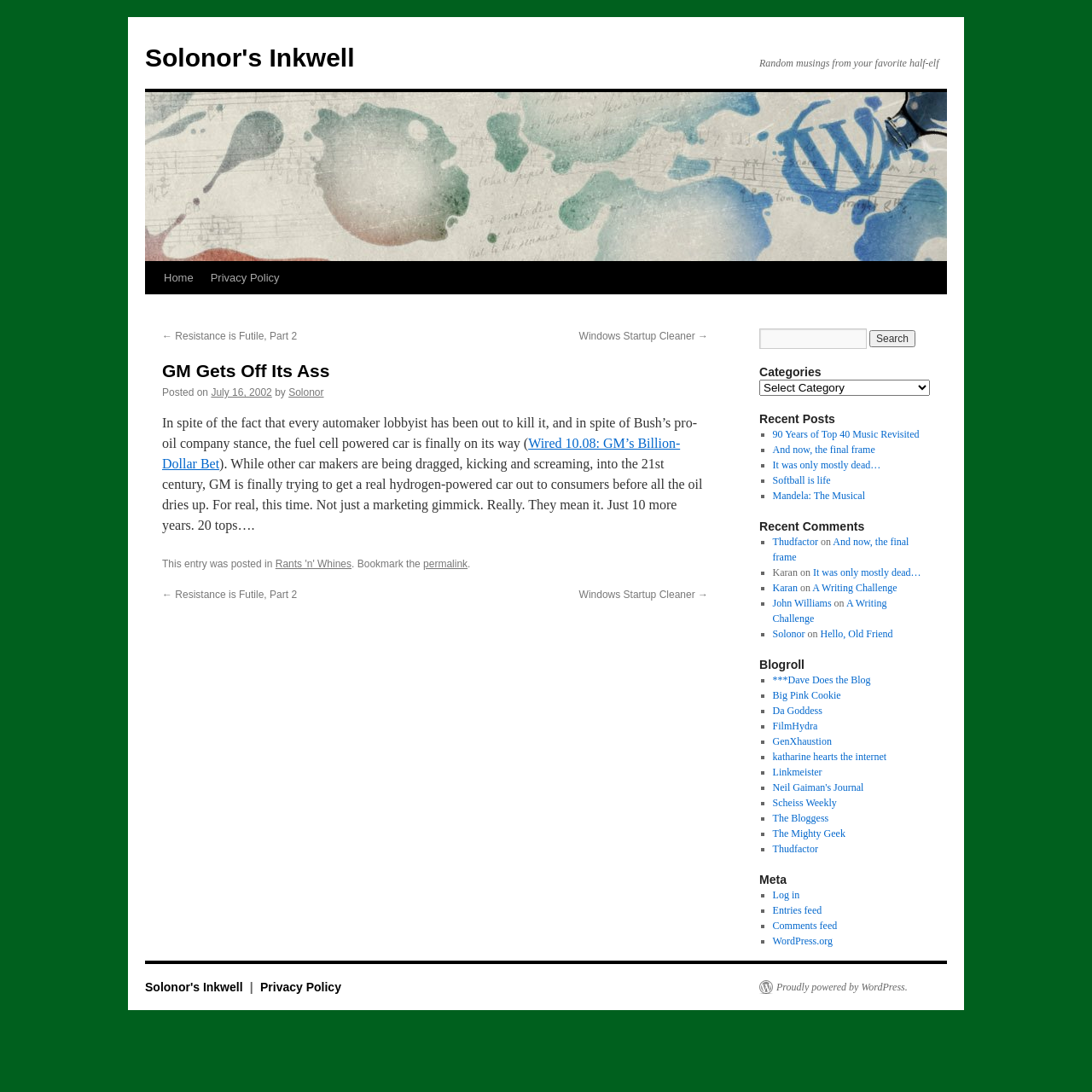Please provide a detailed answer to the question below based on the screenshot: 
What is the name of the blog?

The name of the blog can be found at the top of the webpage, where it says 'GM Gets Off Its Ass | Solonor's Inkwell'. This is likely the title of the blog, and 'Solonor's Inkwell' is the name of the blog.